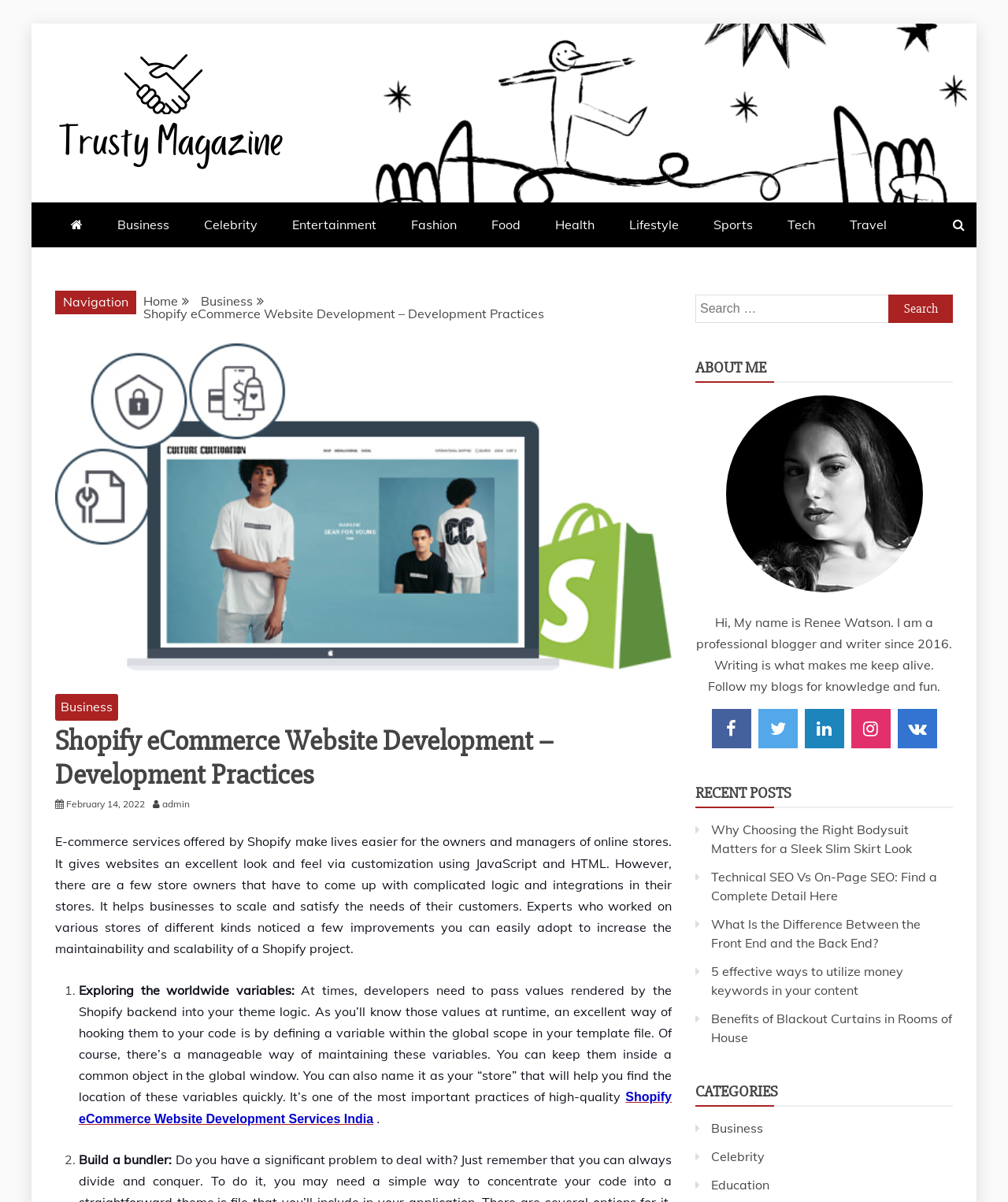What is the category of the recent post 'Why Choosing the Right Bodysuit Matters for a Sleek Slim Skirt Look'?
Please provide a comprehensive answer based on the details in the screenshot.

Although the recent post 'Why Choosing the Right Bodysuit Matters for a Sleek Slim Skirt Look' is listed under 'RECENT POSTS', its category is not specified. However, it can be inferred that it might belong to the 'Fashion' category based on the content of the post.